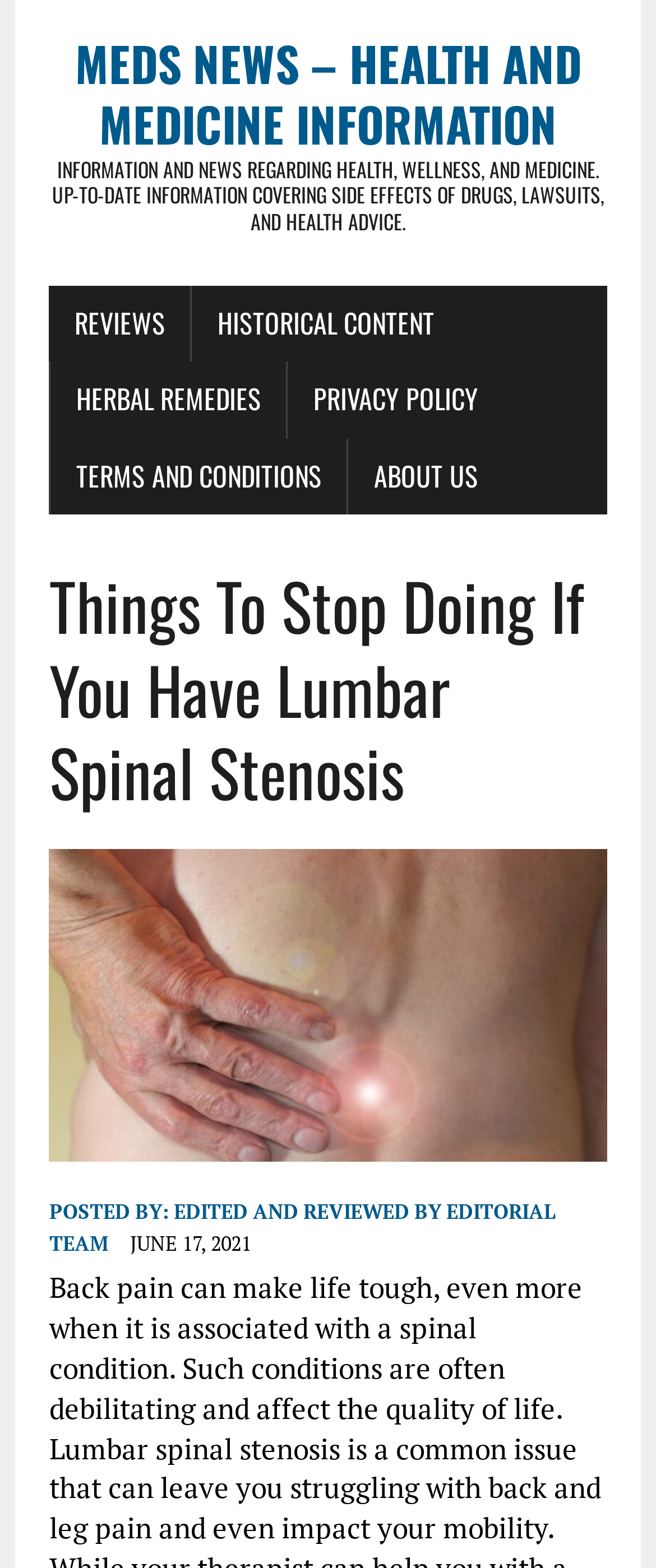Specify the bounding box coordinates of the element's area that should be clicked to execute the given instruction: "read article about things to stop doing if you have lumbar spinal stenosis". The coordinates should be four float numbers between 0 and 1, i.e., [left, top, right, bottom].

[0.075, 0.361, 0.925, 0.519]